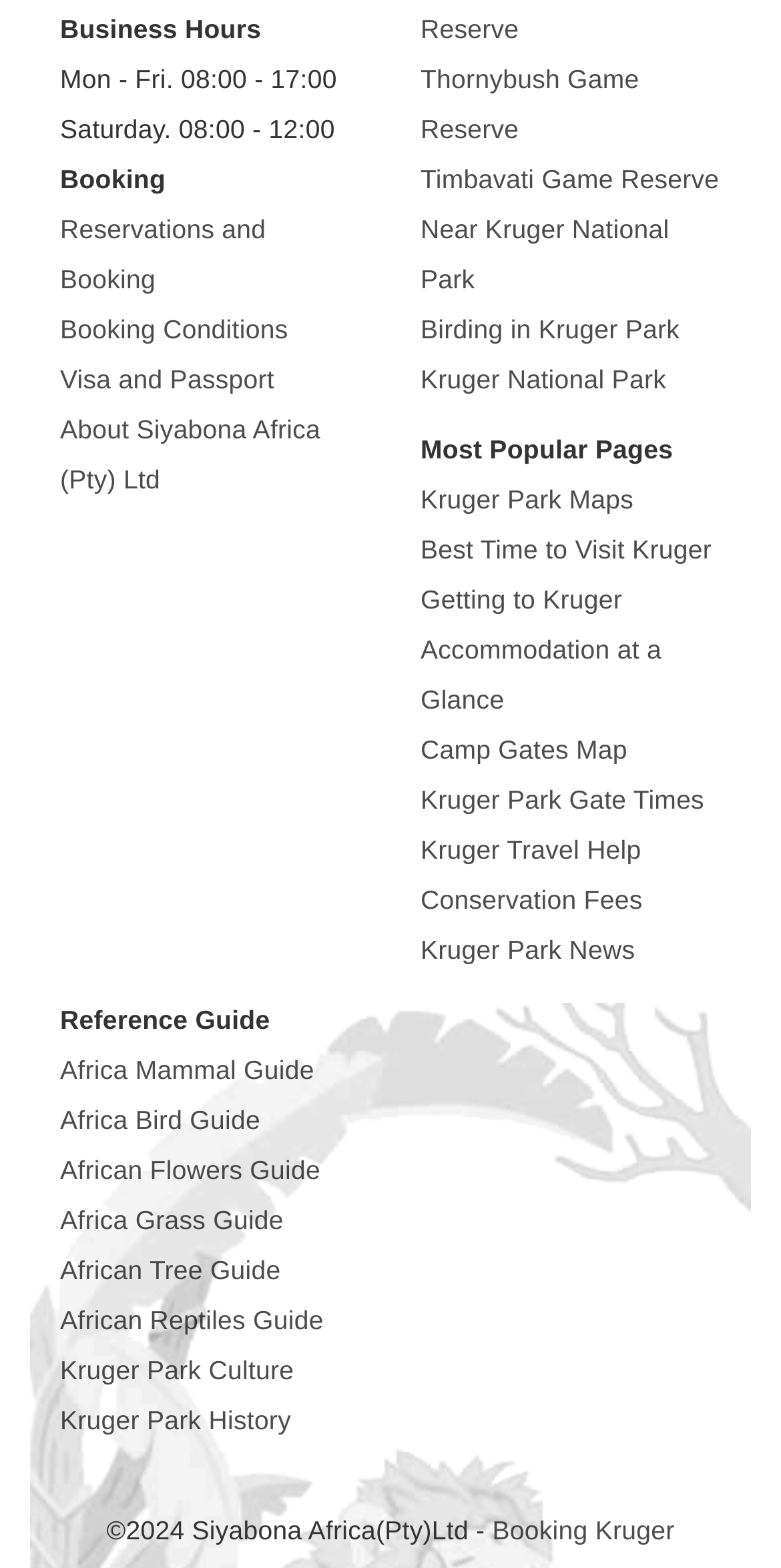Answer this question using a single word or a brief phrase:
What is the name of the game reserve mentioned on the webpage?

Thornybush Game Reserve